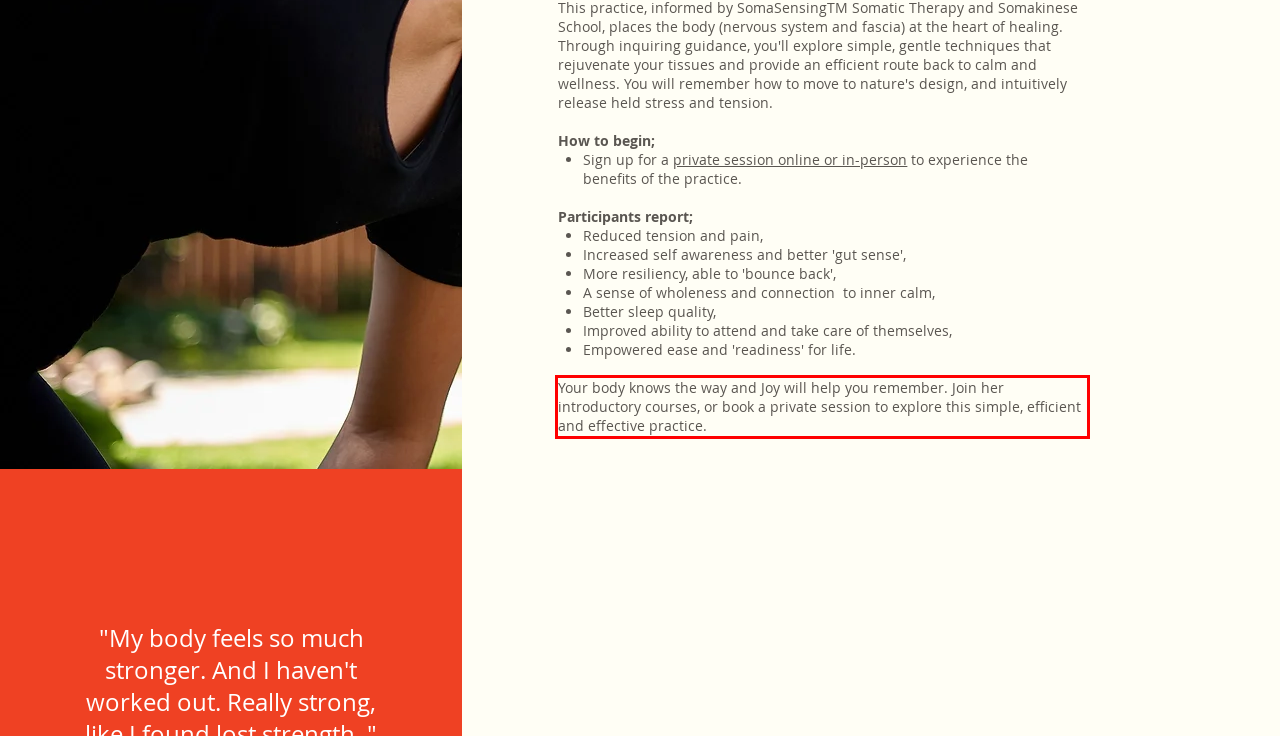The screenshot you have been given contains a UI element surrounded by a red rectangle. Use OCR to read and extract the text inside this red rectangle.

Your body knows the way and Joy will help you remember. Join her introductory courses, or book a private session to explore this simple, efficient and effective practice.